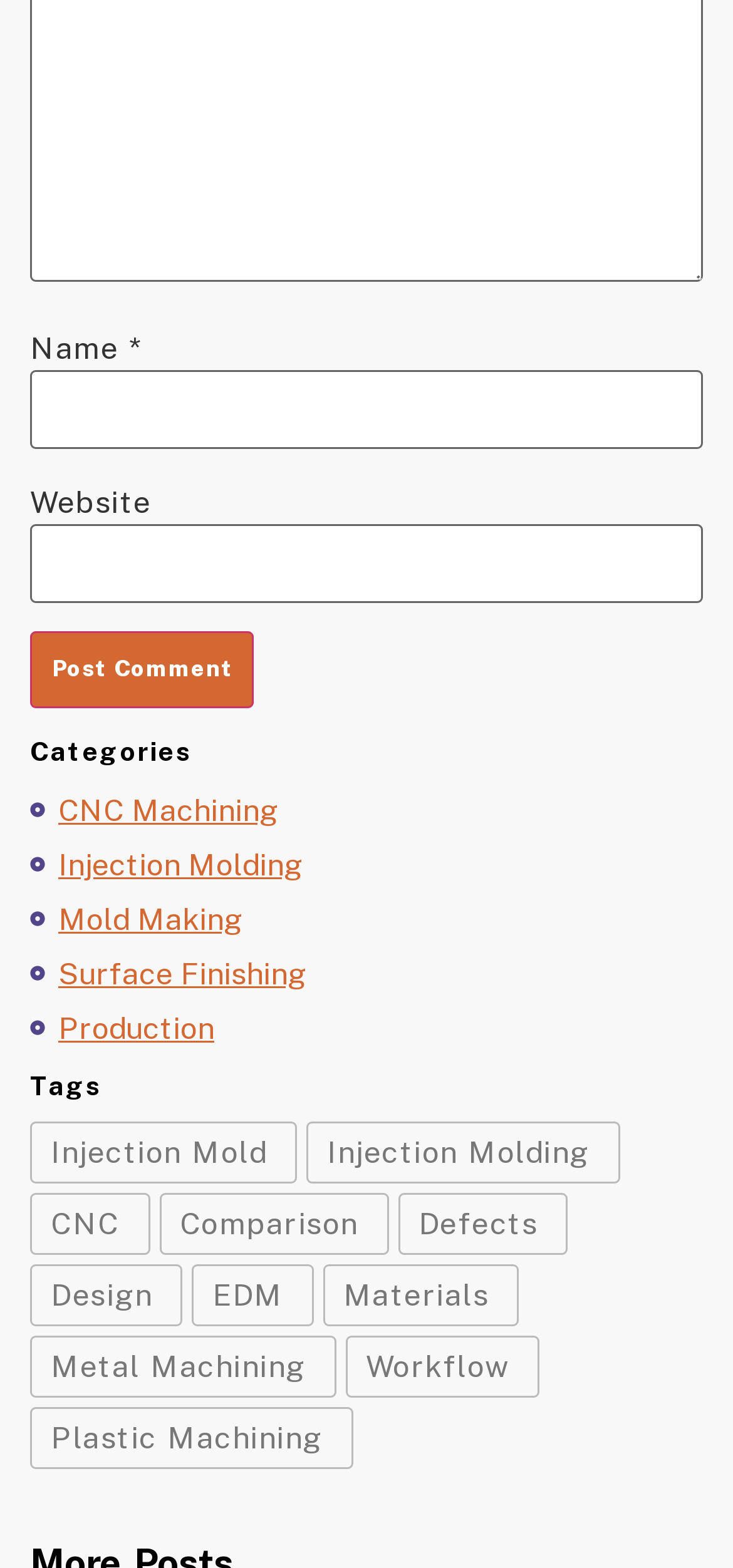Please locate the bounding box coordinates of the element's region that needs to be clicked to follow the instruction: "Click the Injection Mold tag". The bounding box coordinates should be provided as four float numbers between 0 and 1, i.e., [left, top, right, bottom].

[0.041, 0.715, 0.405, 0.755]